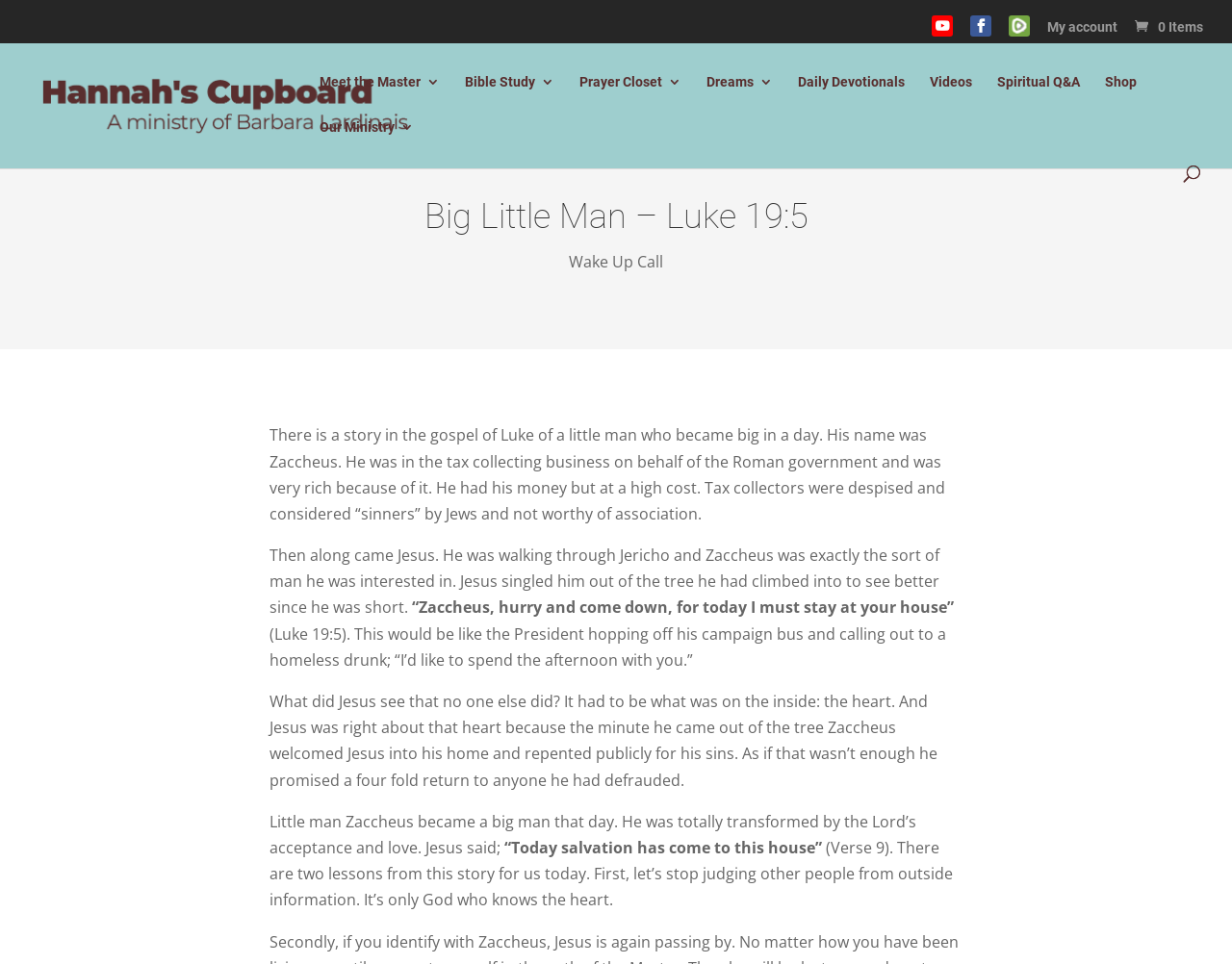Can you find the bounding box coordinates of the area I should click to execute the following instruction: "Click the 'Rumble' link"?

[0.819, 0.015, 0.836, 0.037]